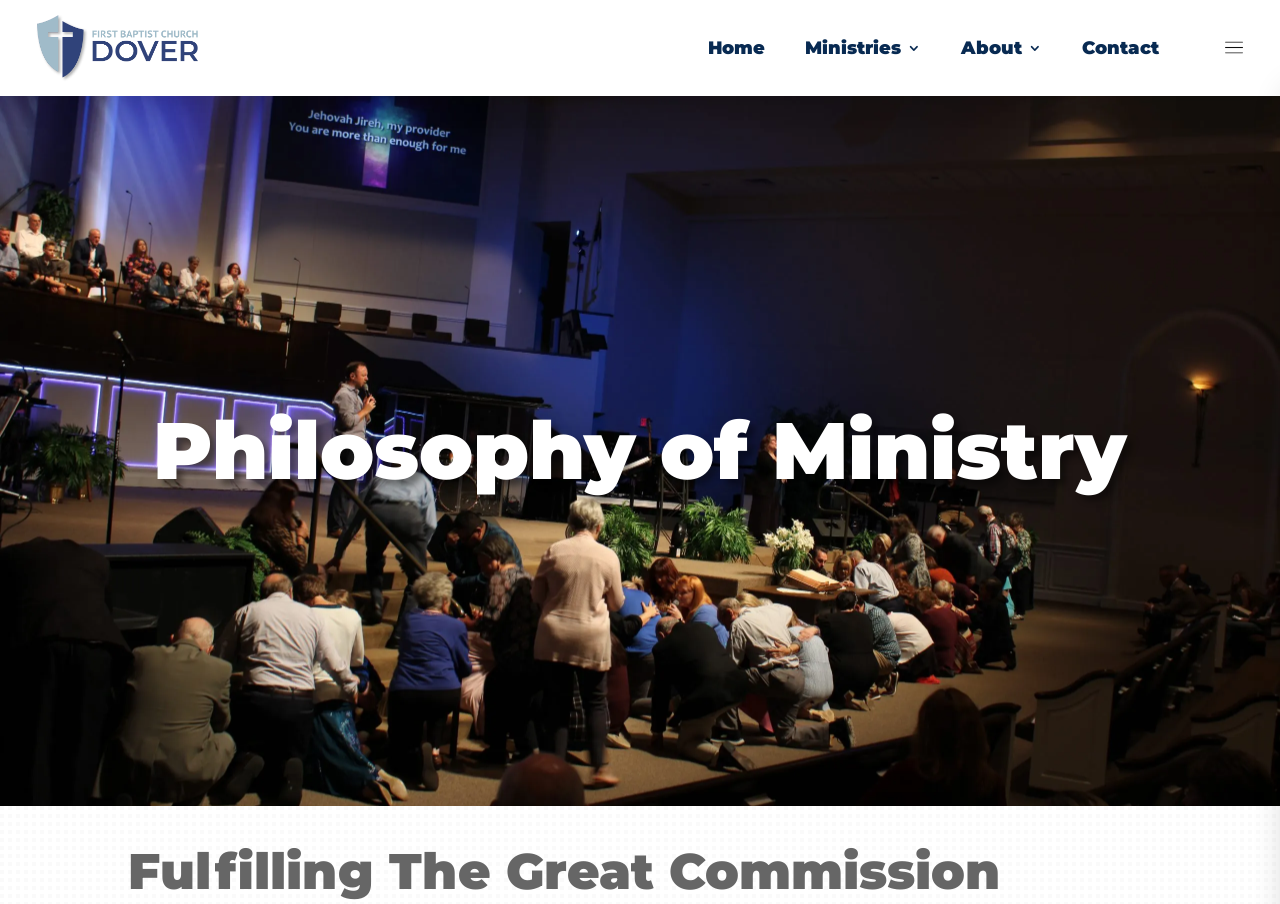Please give a succinct answer to the question in one word or phrase:
What is the first menu item?

Home